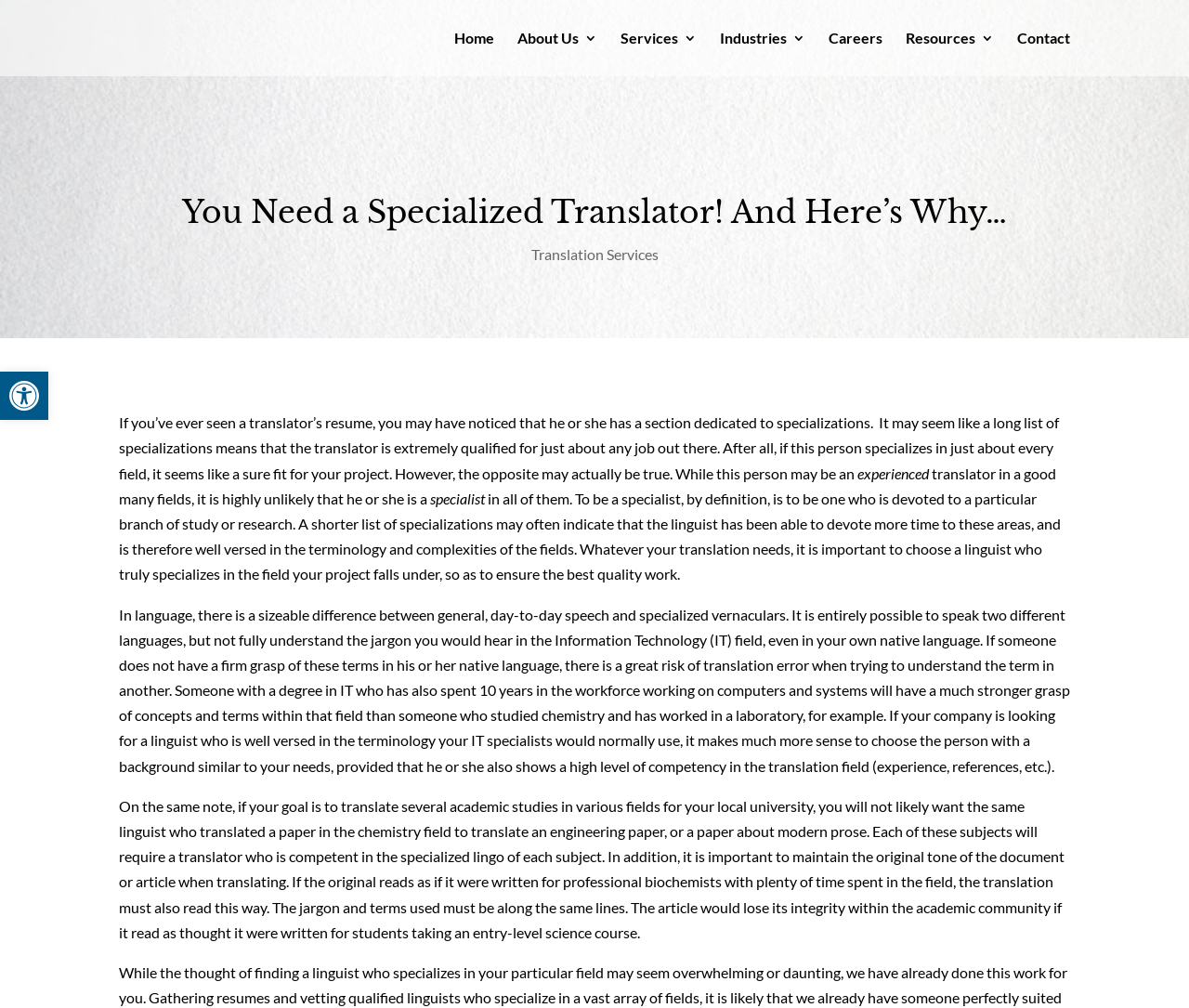Refer to the image and provide an in-depth answer to the question: 
Why is it important to maintain the original tone of a document during translation?

The webpage emphasizes the importance of maintaining the original tone of a document during translation to preserve its integrity, especially in academic studies, where the tone and language used are crucial to the document's credibility and audience.